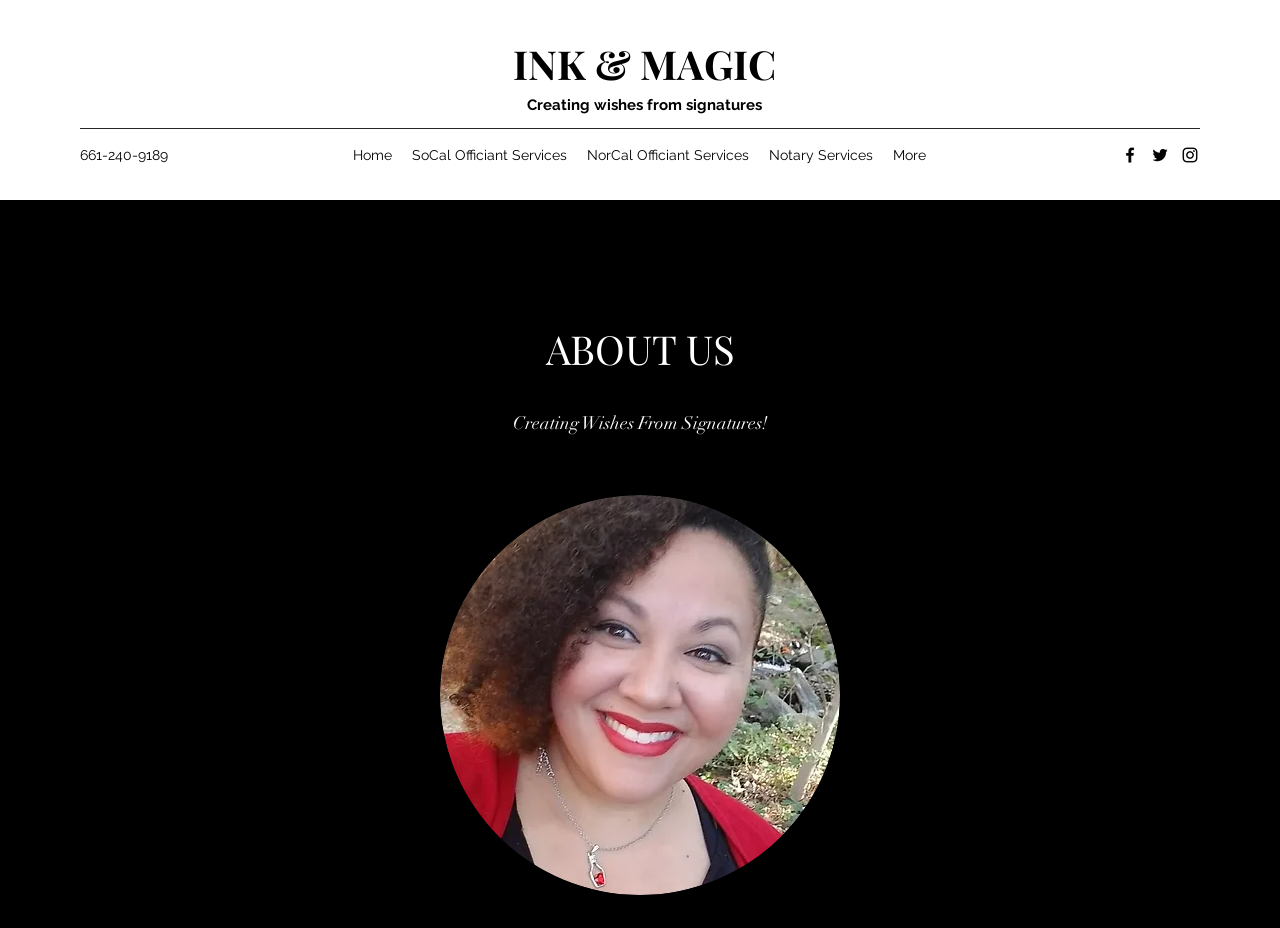Find the coordinates for the bounding box of the element with this description: "More".

[0.69, 0.151, 0.732, 0.183]